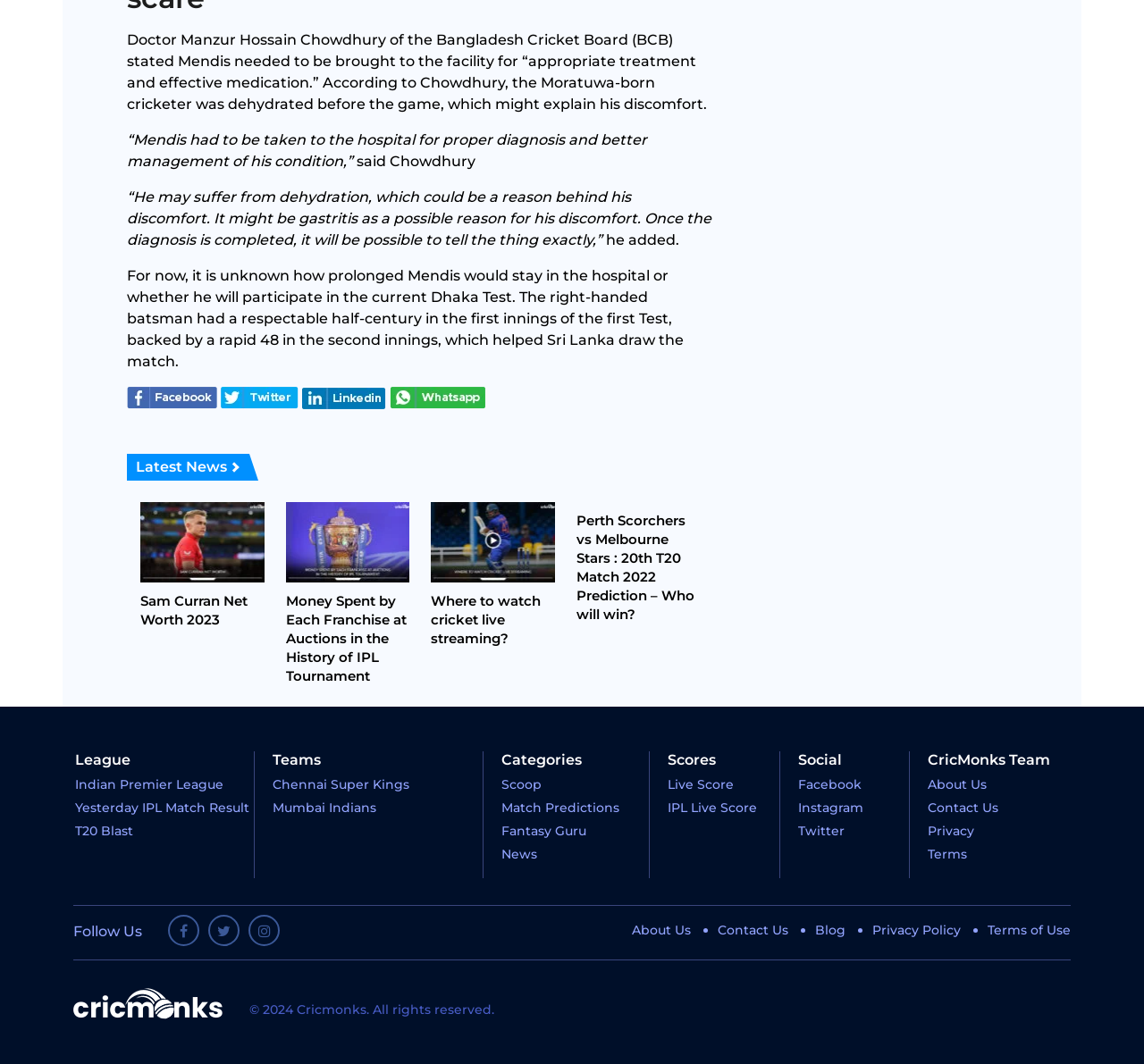How many social media links are available in the footer?
We need a detailed and meticulous answer to the question.

In the footer section, there are four social media links: Facebook, Twitter, Linkedin, and Whatsapp.